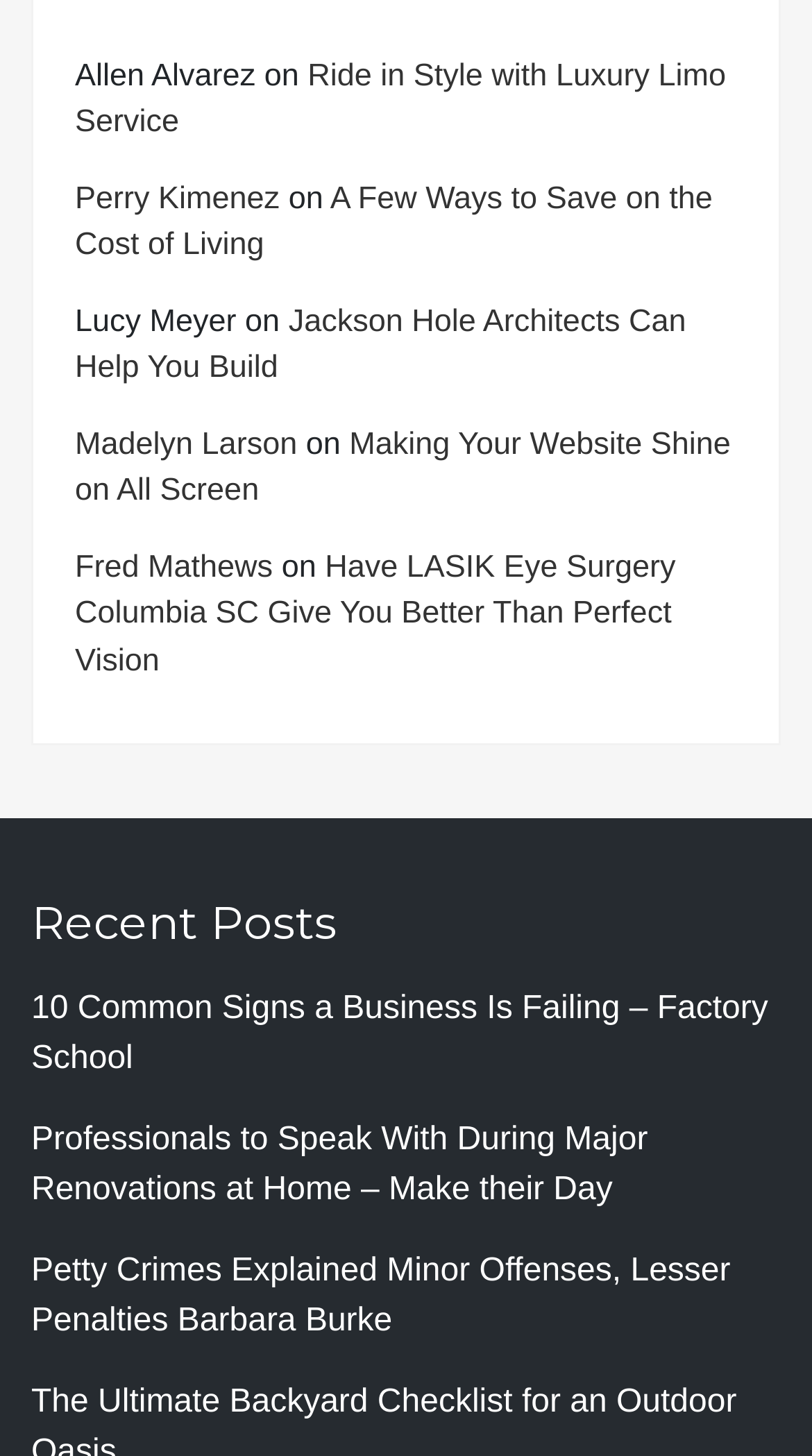Identify the bounding box coordinates of the part that should be clicked to carry out this instruction: "Explore Jackson Hole Architects' services".

[0.092, 0.209, 0.845, 0.265]